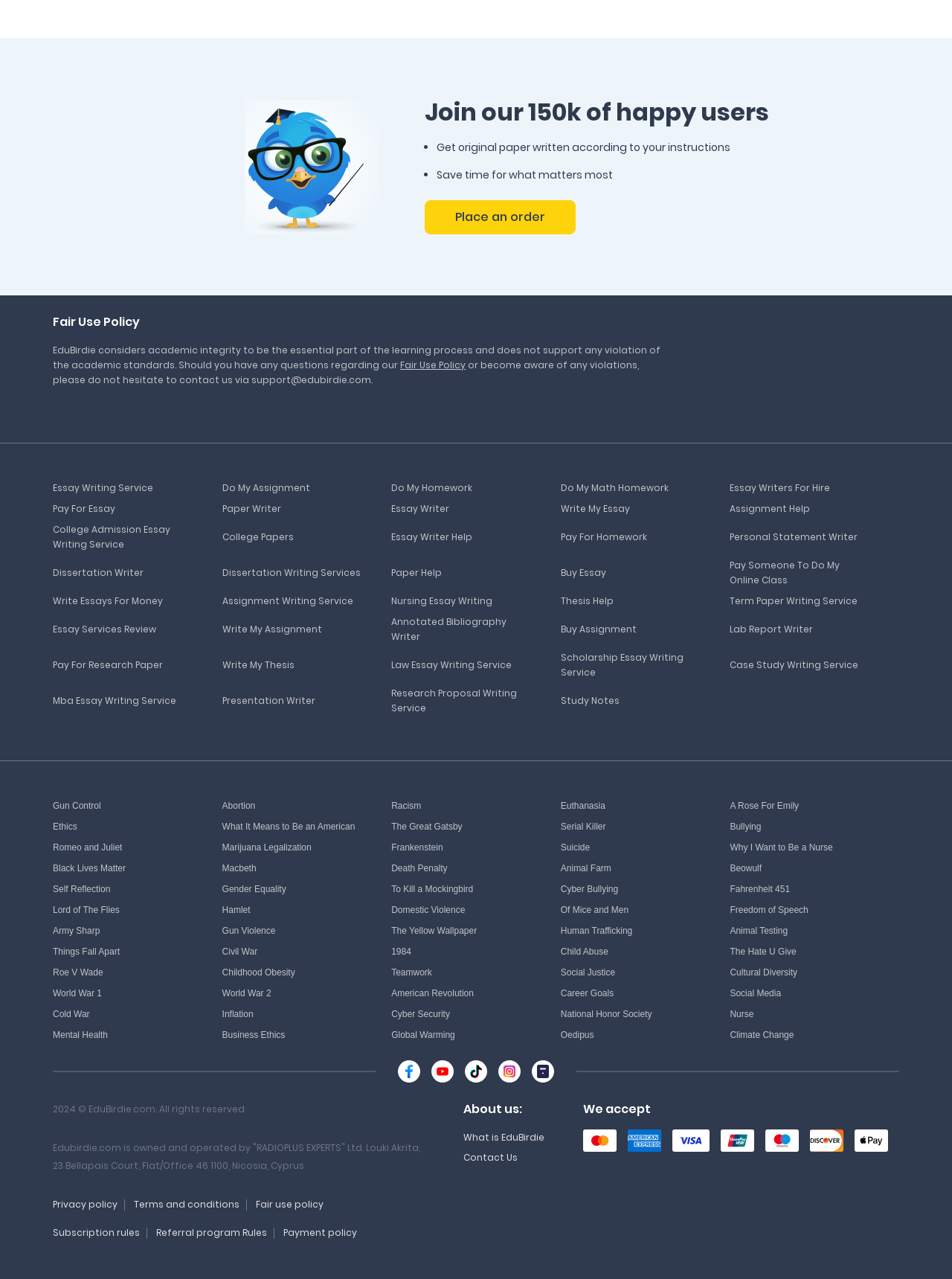Utilize the information from the image to answer the question in detail:
What is the main purpose of this website?

Based on the webpage content, it appears that the website offers various academic writing services, including essay writing, assignment help, and dissertation writing, among others. The heading 'Join our 150k of happy users' and the list of services provided suggest that the website is a platform for students to get academic writing assistance.